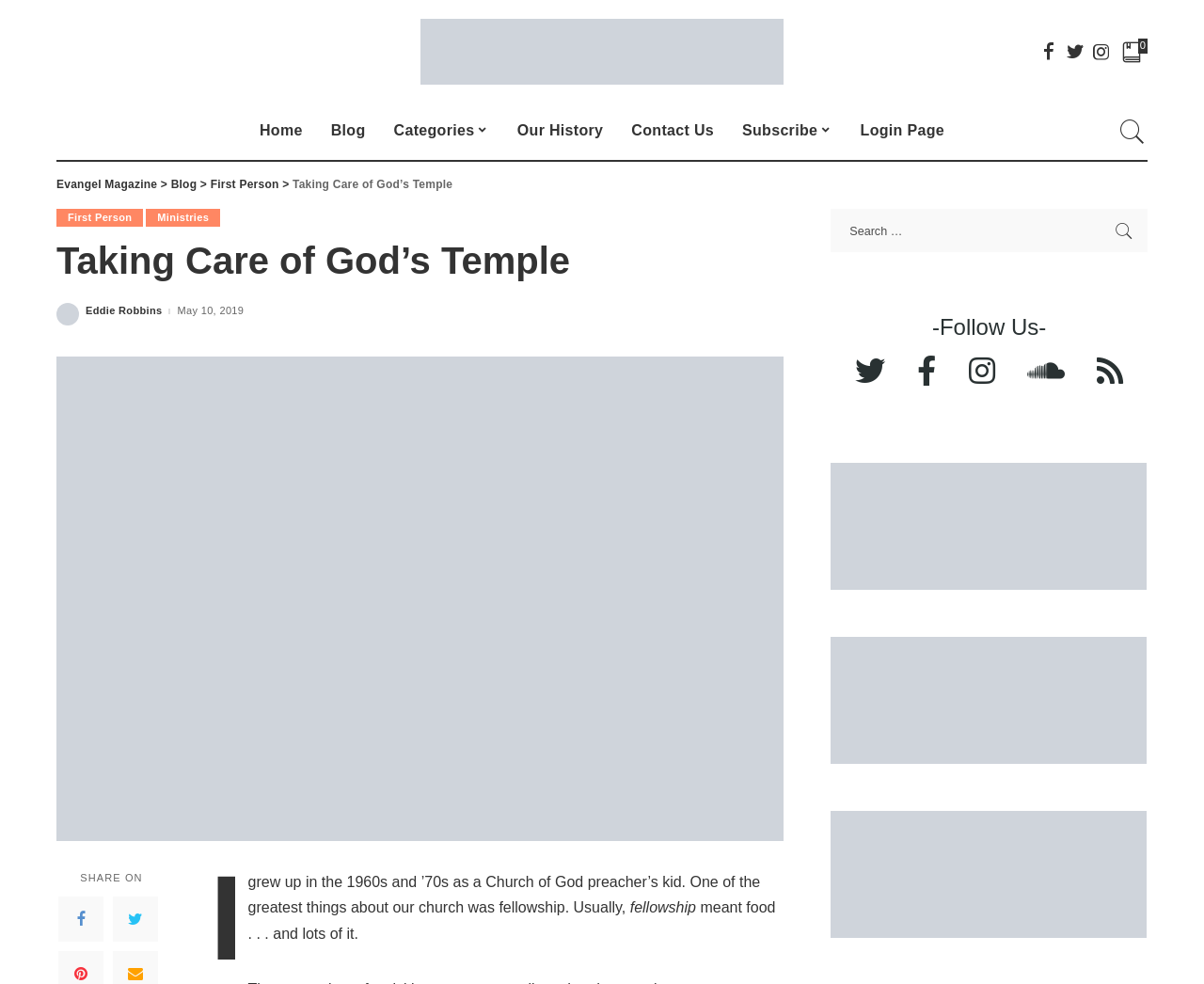What is the main heading of this webpage? Please extract and provide it.

Taking Care of God’s Temple